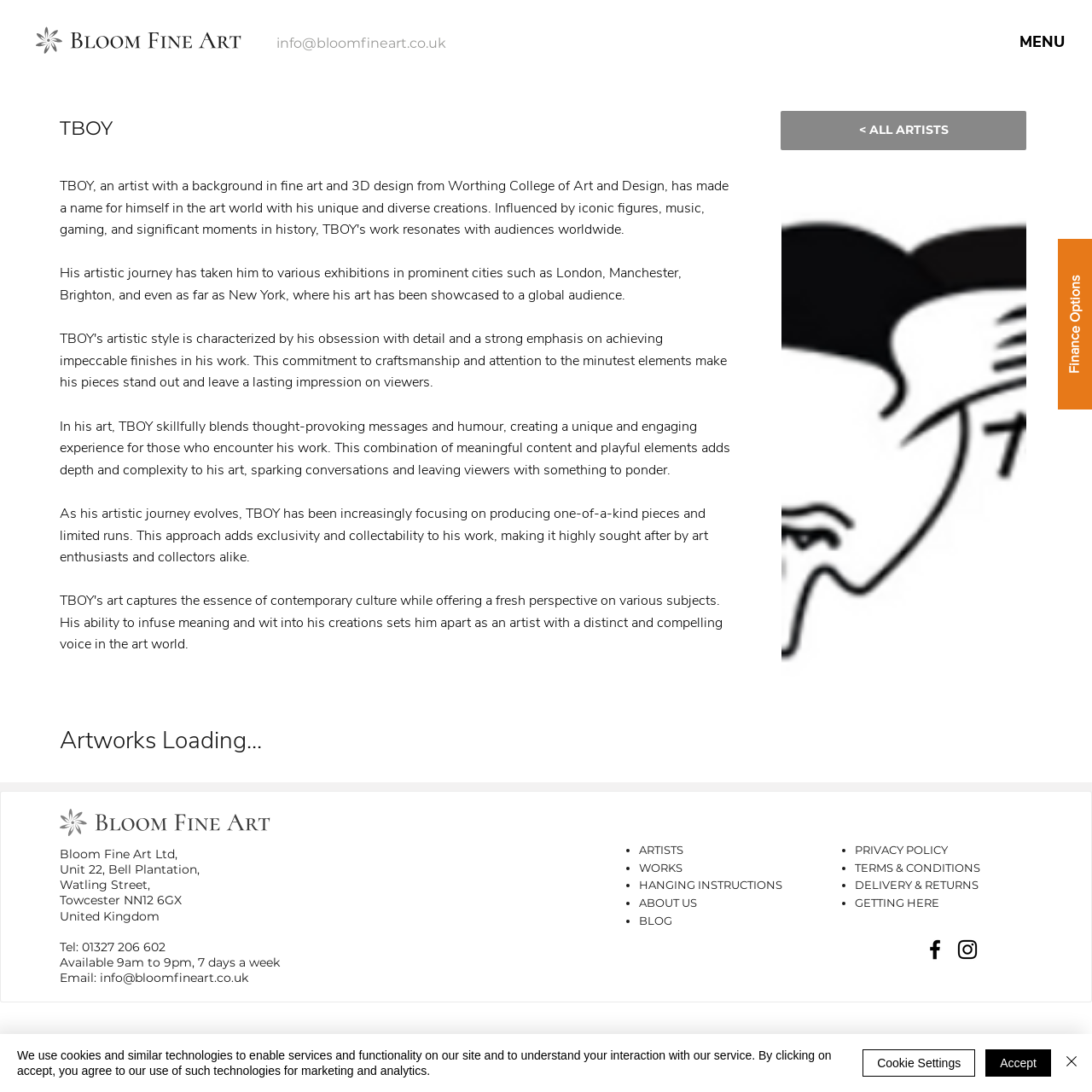Locate the bounding box coordinates of the region to be clicked to comply with the following instruction: "Learn about TBOY's artistic journey". The coordinates must be four float numbers between 0 and 1, in the form [left, top, right, bottom].

[0.055, 0.242, 0.625, 0.279]